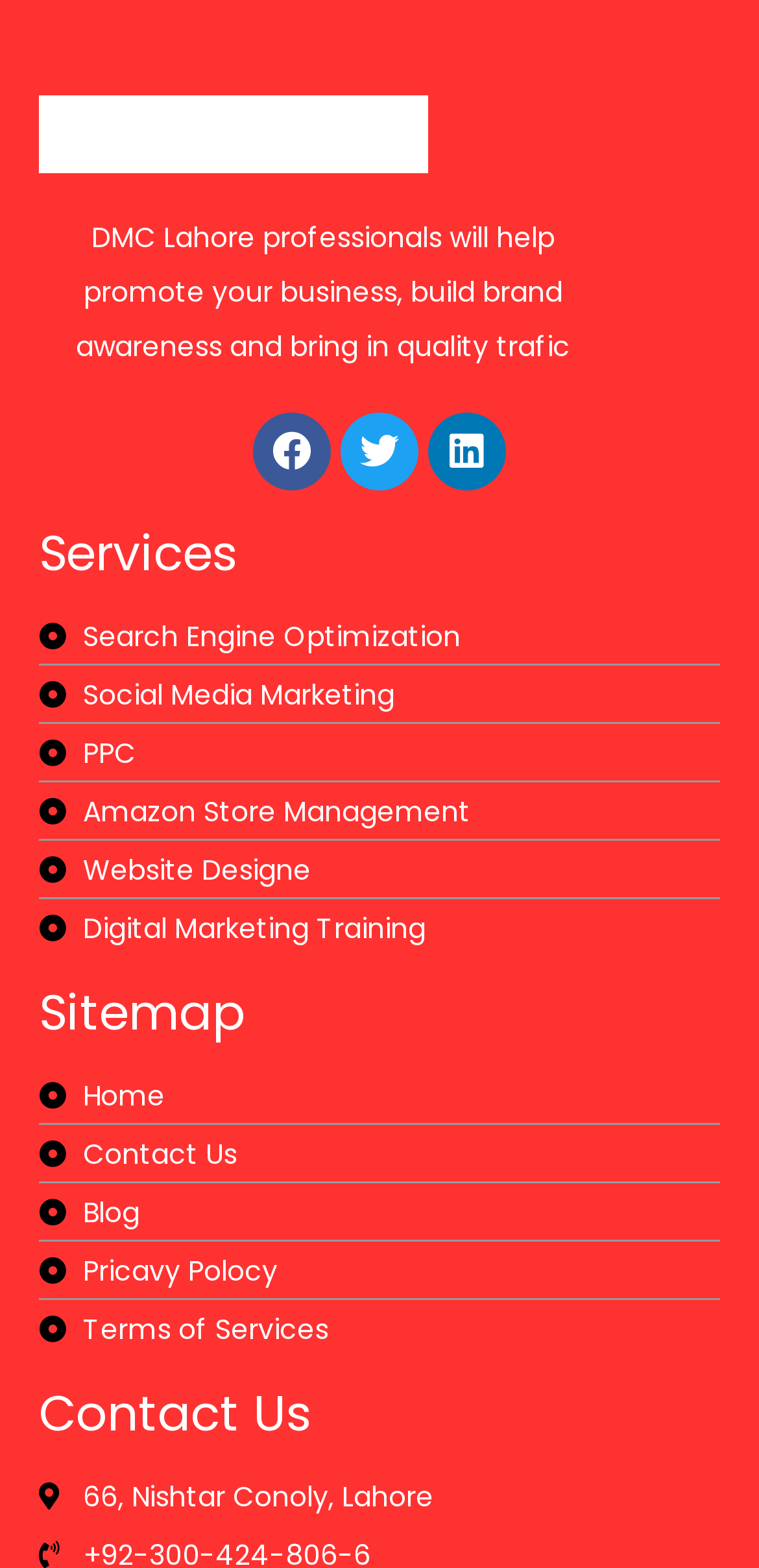Ascertain the bounding box coordinates for the UI element detailed here: "Twitter". The coordinates should be provided as [left, top, right, bottom] with each value being a float between 0 and 1.

[0.449, 0.263, 0.551, 0.312]